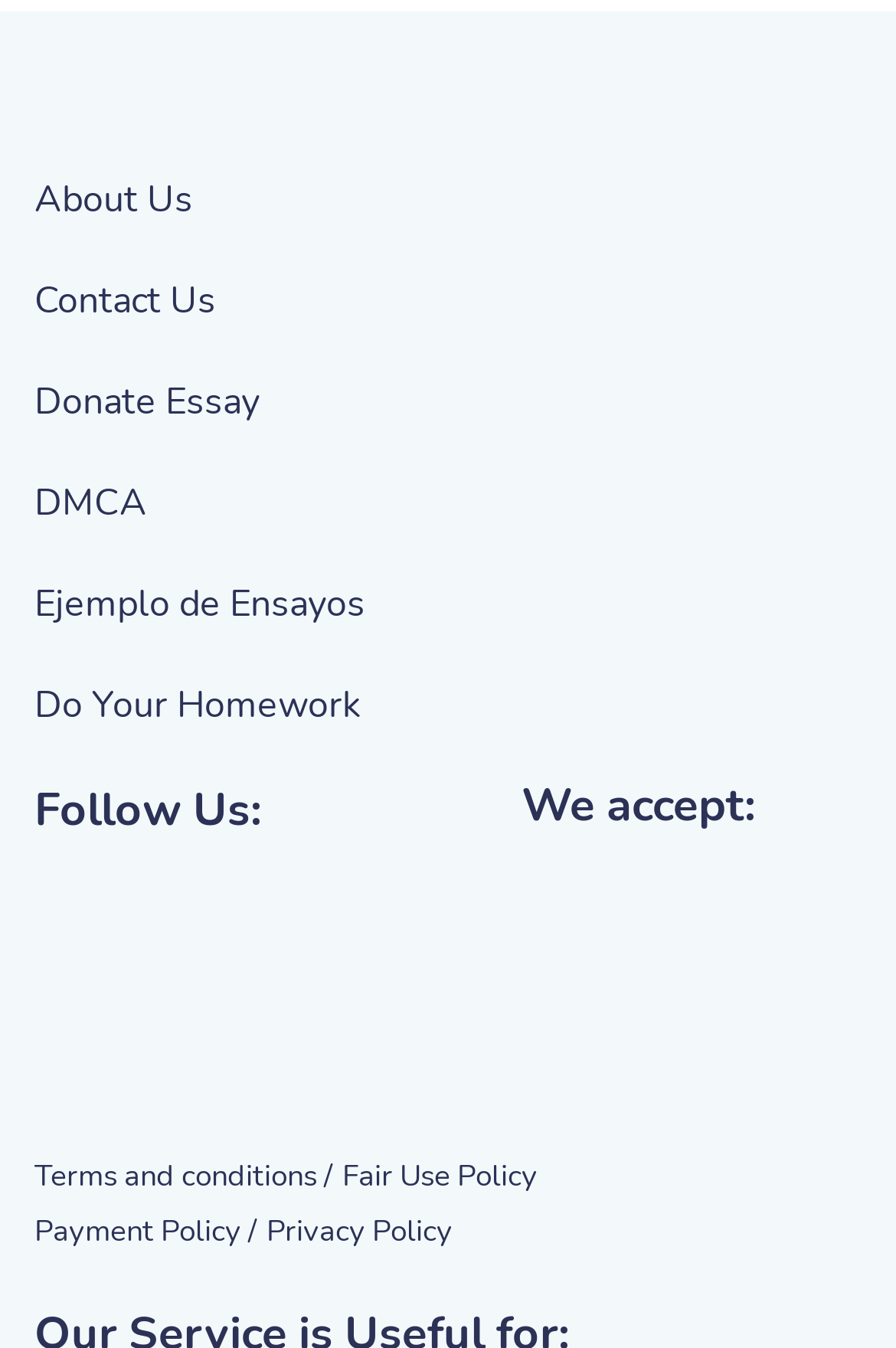Using the element description Terms and conditions /, predict the bounding box coordinates for the UI element. Provide the coordinates in (top-left x, top-left y, bottom-right x, bottom-right y) format with values ranging from 0 to 1.

[0.038, 0.857, 0.372, 0.888]